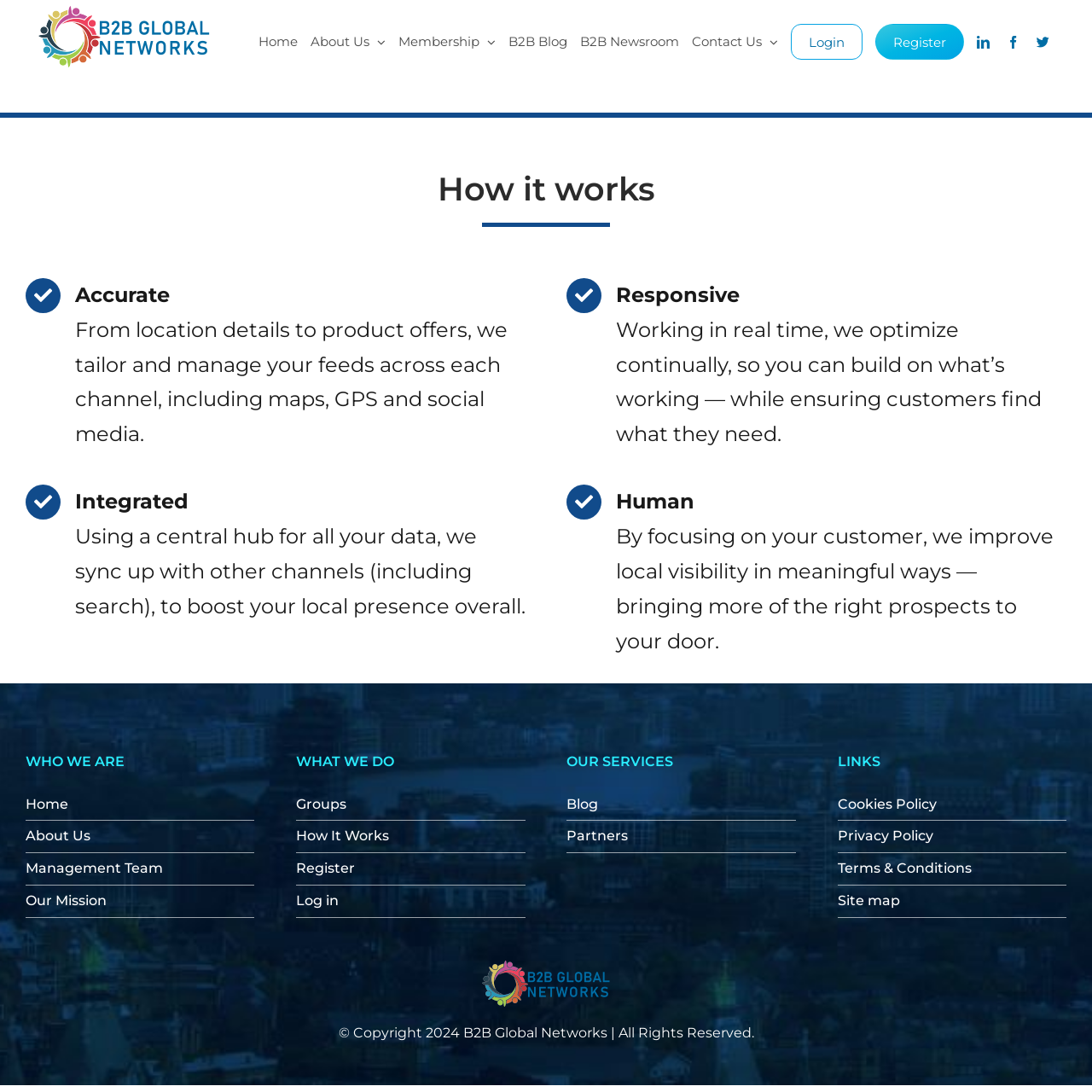Generate a comprehensive description of the contents of the webpage.

This webpage is about B2B Global Networks, a company that provides local marketing services. At the top left corner, there is a logo of B2B Global Networks, which is a link. Next to the logo, there is a main menu with links to various pages, including Home, About Us, Membership, B2B Blog, B2B Newsroom, Contact Us, Login, and Register.

Below the main menu, there is a section that explains how the company works. It has three columns with headings "Accurate", "Responsive", and "Integrated". Each column has a brief description of the company's services, including managing feeds across different channels, optimizing in real-time, and using a central hub for data.

Further down, there are three sections with headings "WHO WE ARE", "WHAT WE DO", and "OUR SERVICES". Each section has a navigation menu with links to related pages. The "WHO WE ARE" section has links to Home, About Us, Management Team, and Our Mission. The "WHAT WE DO" section has links to Groups, How It Works, Register, and Log in. The "OUR SERVICES" section has links to Blog and Partners.

At the bottom of the page, there is a section with a heading "LINKS" that has a navigation menu with links to Cookies Policy, Privacy Policy, Terms & Conditions, and Site map. There is also a copyright notice and a "Go to Top" link at the very bottom of the page.